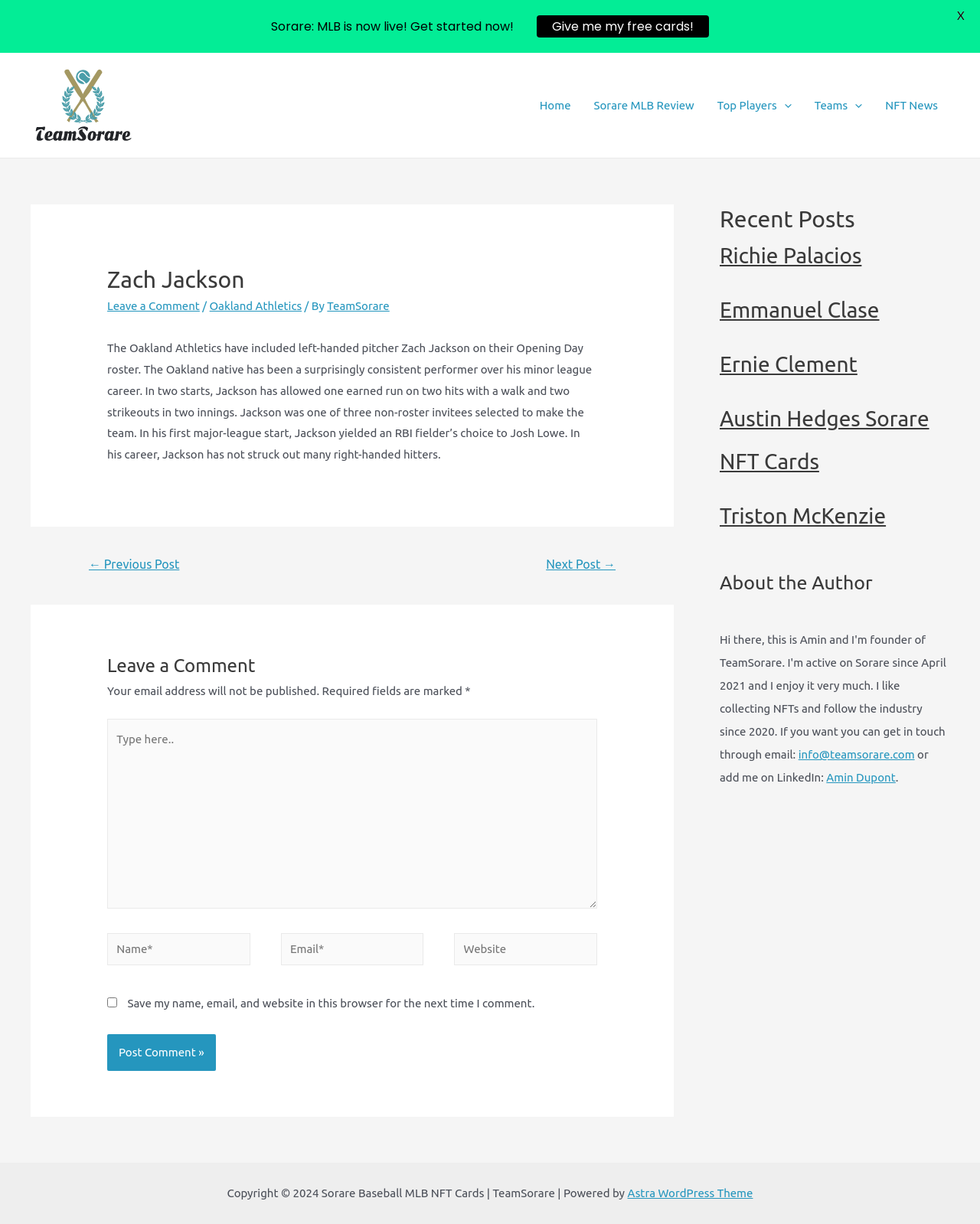What is the theme used to power the website?
Refer to the screenshot and respond with a concise word or phrase.

Astra WordPress Theme